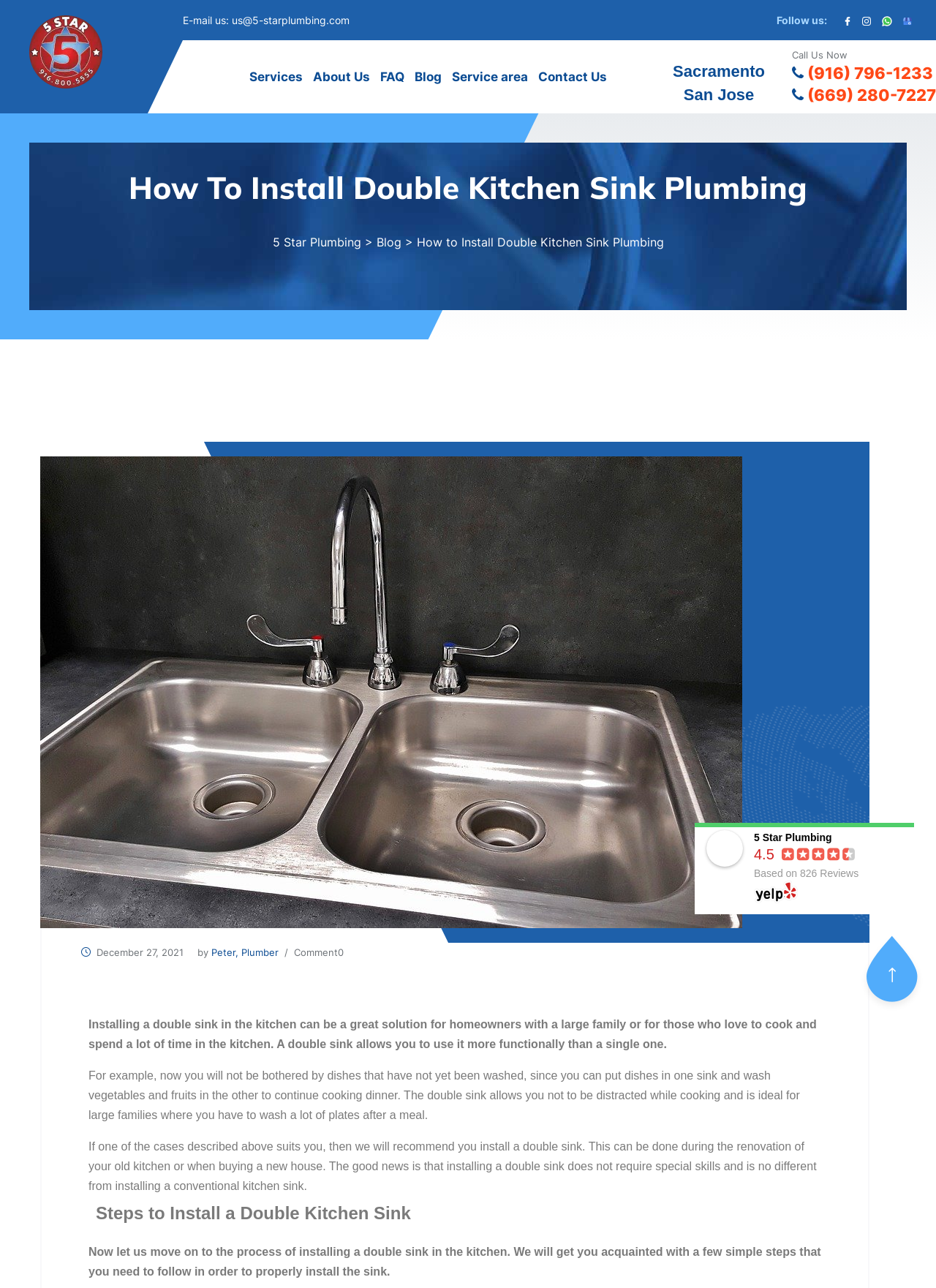Indicate the bounding box coordinates of the element that needs to be clicked to satisfy the following instruction: "Click on the 'Contact Us' link". The coordinates should be four float numbers between 0 and 1, i.e., [left, top, right, bottom].

[0.569, 0.05, 0.654, 0.069]